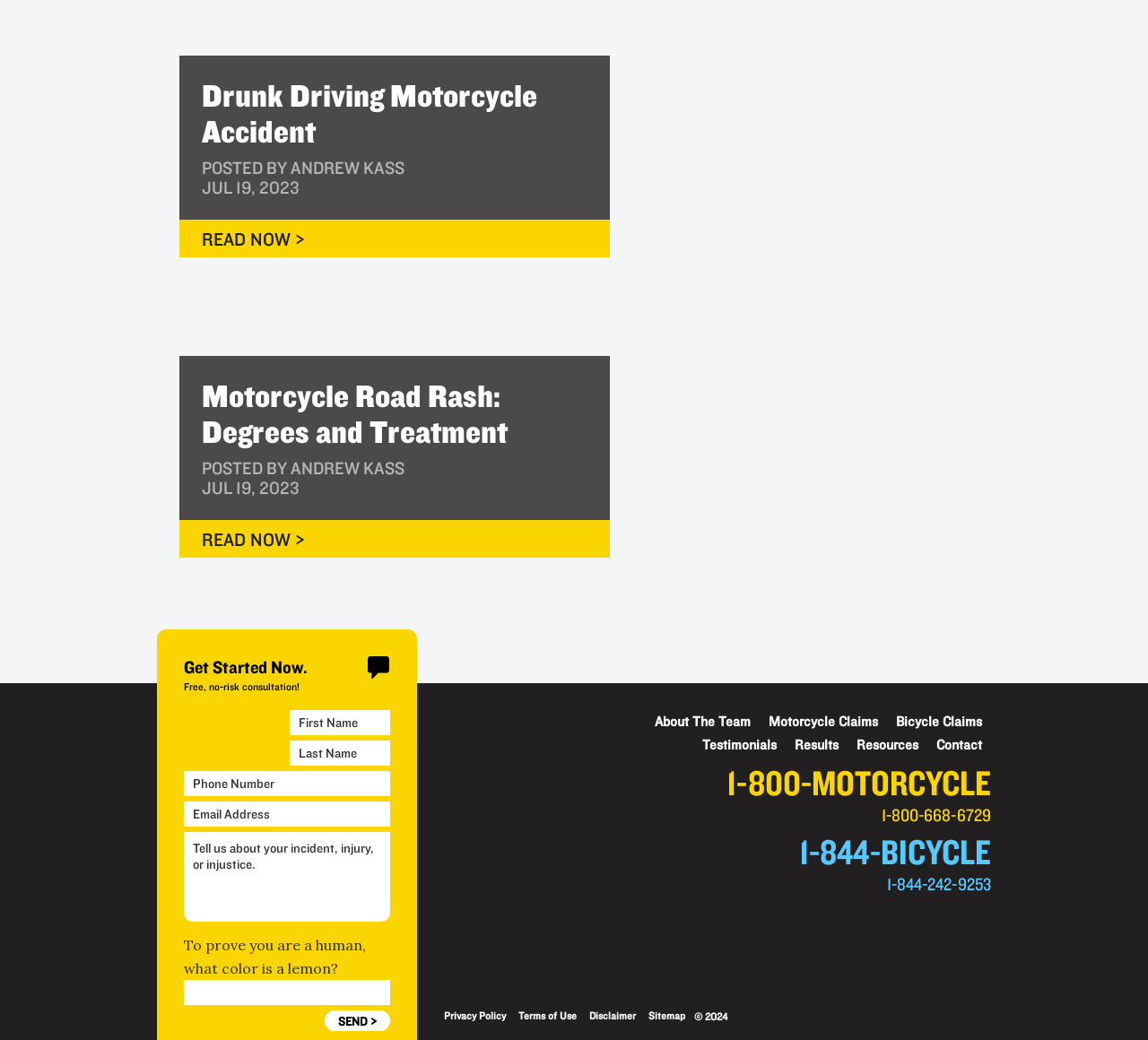What is the purpose of the form?
Give a comprehensive and detailed explanation for the question.

The form on the webpage is labeled as 'Contact form' and has several text boxes and a button to submit. This suggests that the purpose of the form is to allow users to contact the website or its owners, possibly to inquire about their services or to request more information.